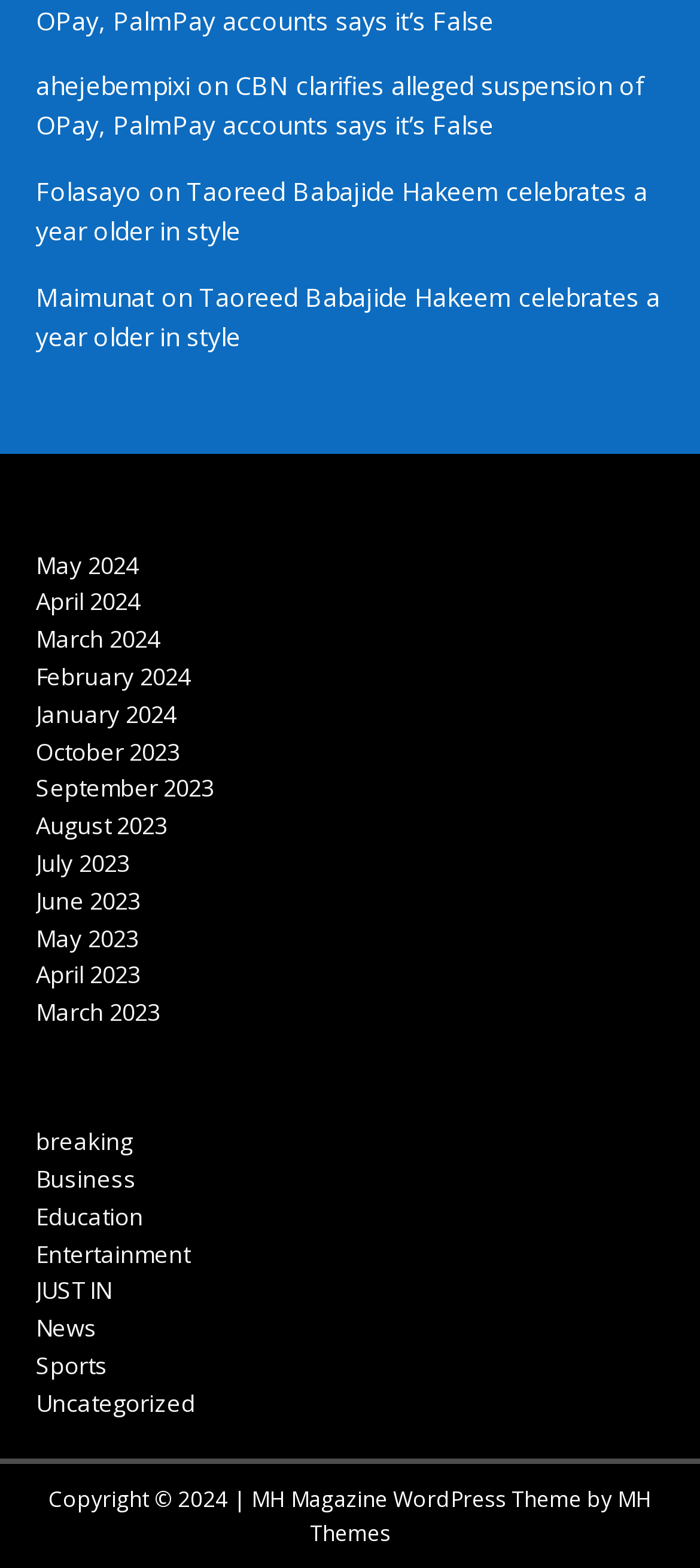What is the name of the author of the second article?
Carefully analyze the image and provide a thorough answer to the question.

I looked at the second 'article' element [441] and found a 'StaticText' element [594] with the text 'Folasayo', which is likely the name of the author.